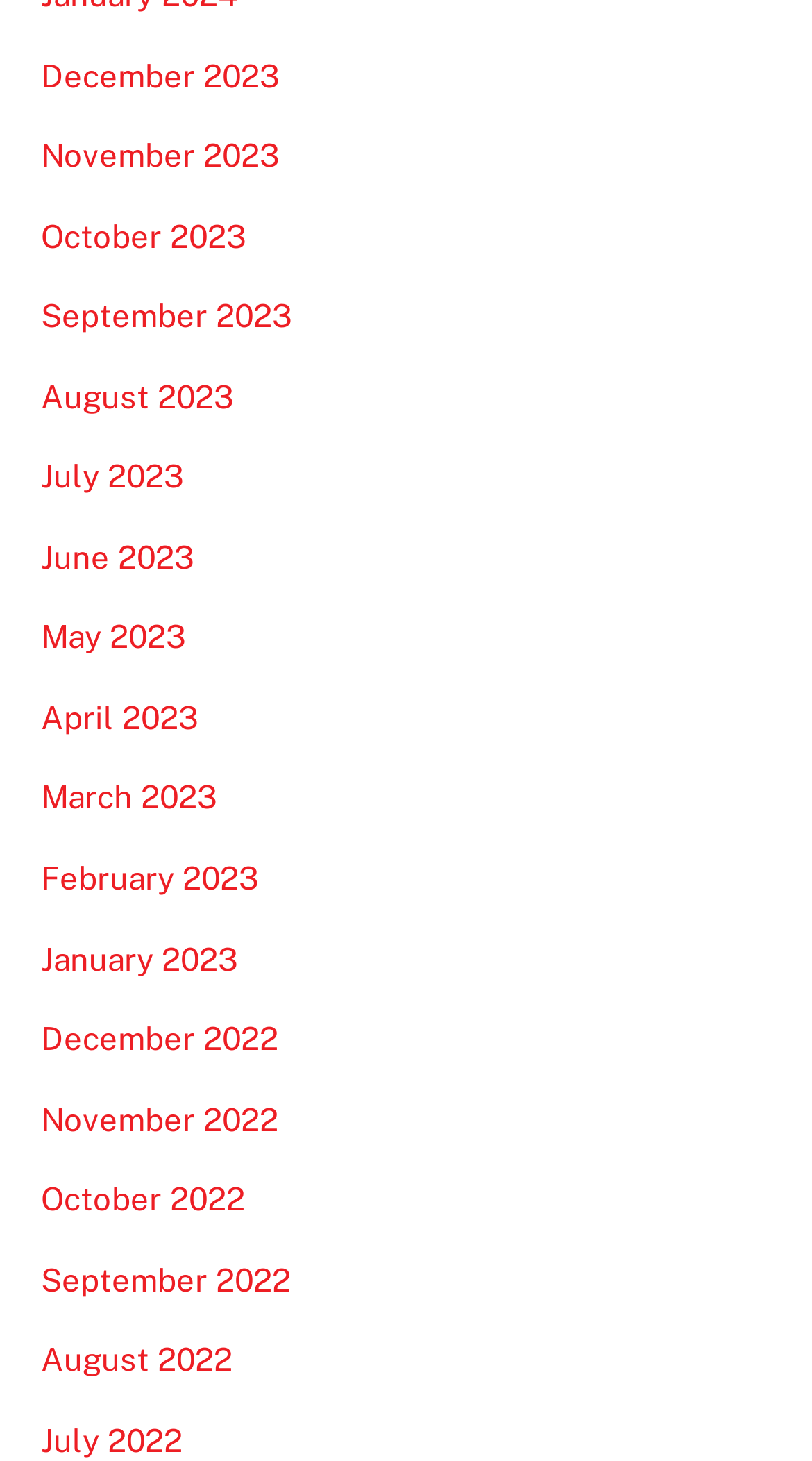Kindly determine the bounding box coordinates of the area that needs to be clicked to fulfill this instruction: "View July 2022".

[0.05, 0.974, 0.224, 0.998]